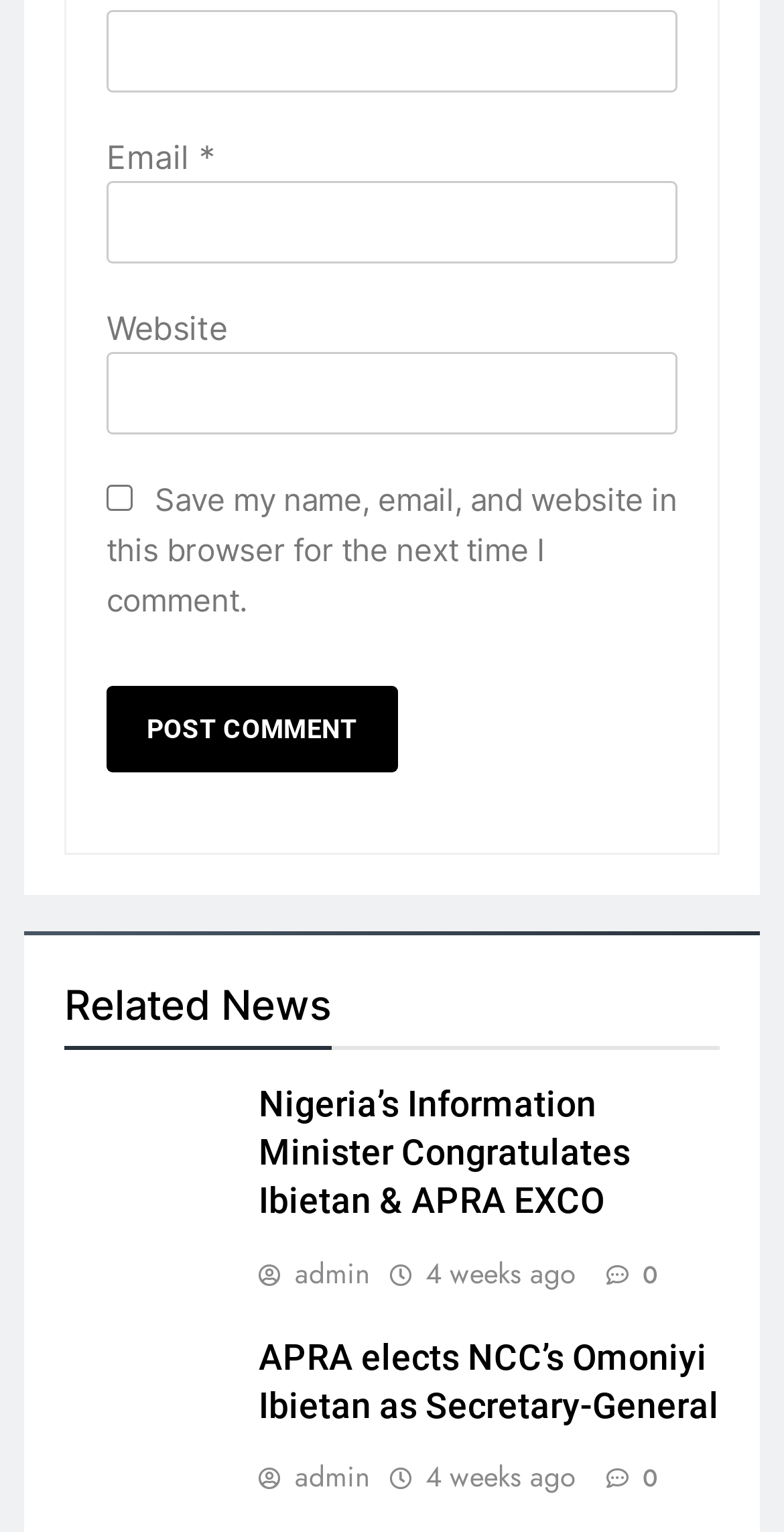Indicate the bounding box coordinates of the element that must be clicked to execute the instruction: "View the image of Justin Green and Dr. Omoniyi Ibietan". The coordinates should be given as four float numbers between 0 and 1, i.e., [left, top, right, bottom].

[0.072, 0.868, 0.301, 0.94]